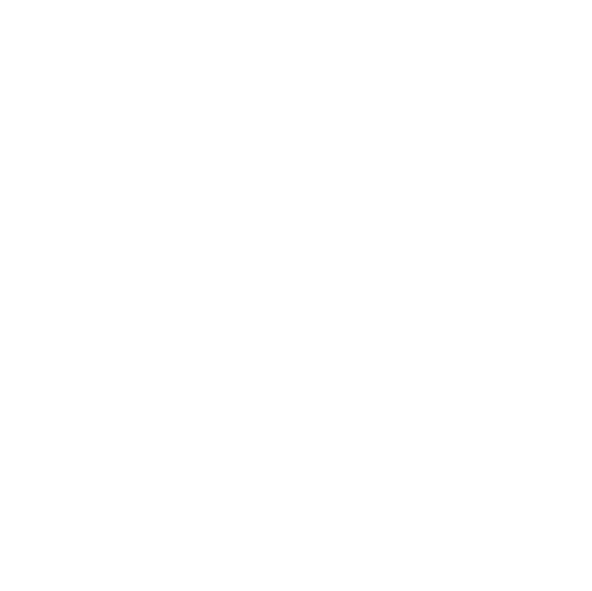What is the condition of the console?
Please use the image to provide a one-word or short phrase answer.

Good working condition